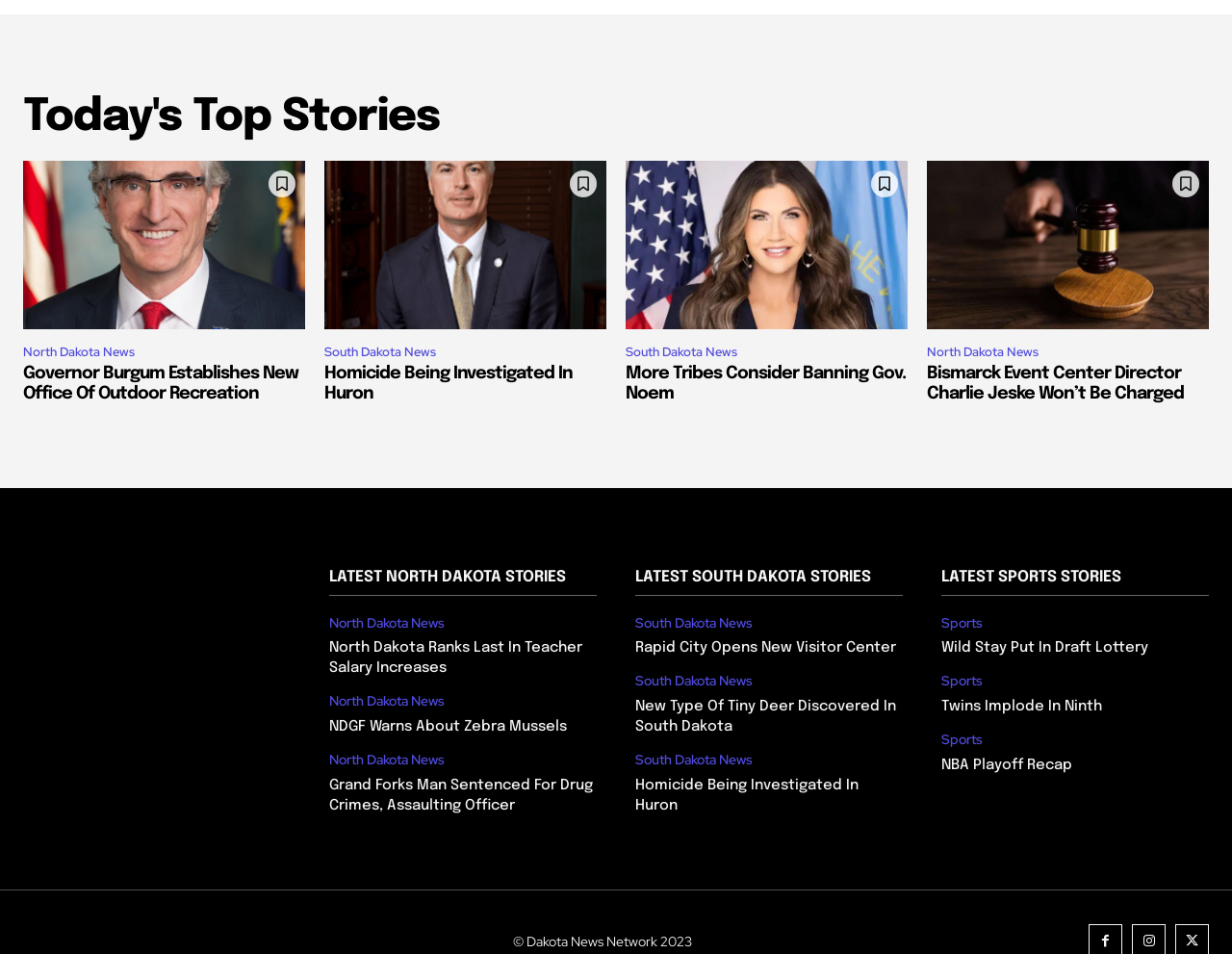What is the name of the logo?
Answer the question with a thorough and detailed explanation.

The logo is named 'Logo', which is indicated by the image element with the text 'Logo'.